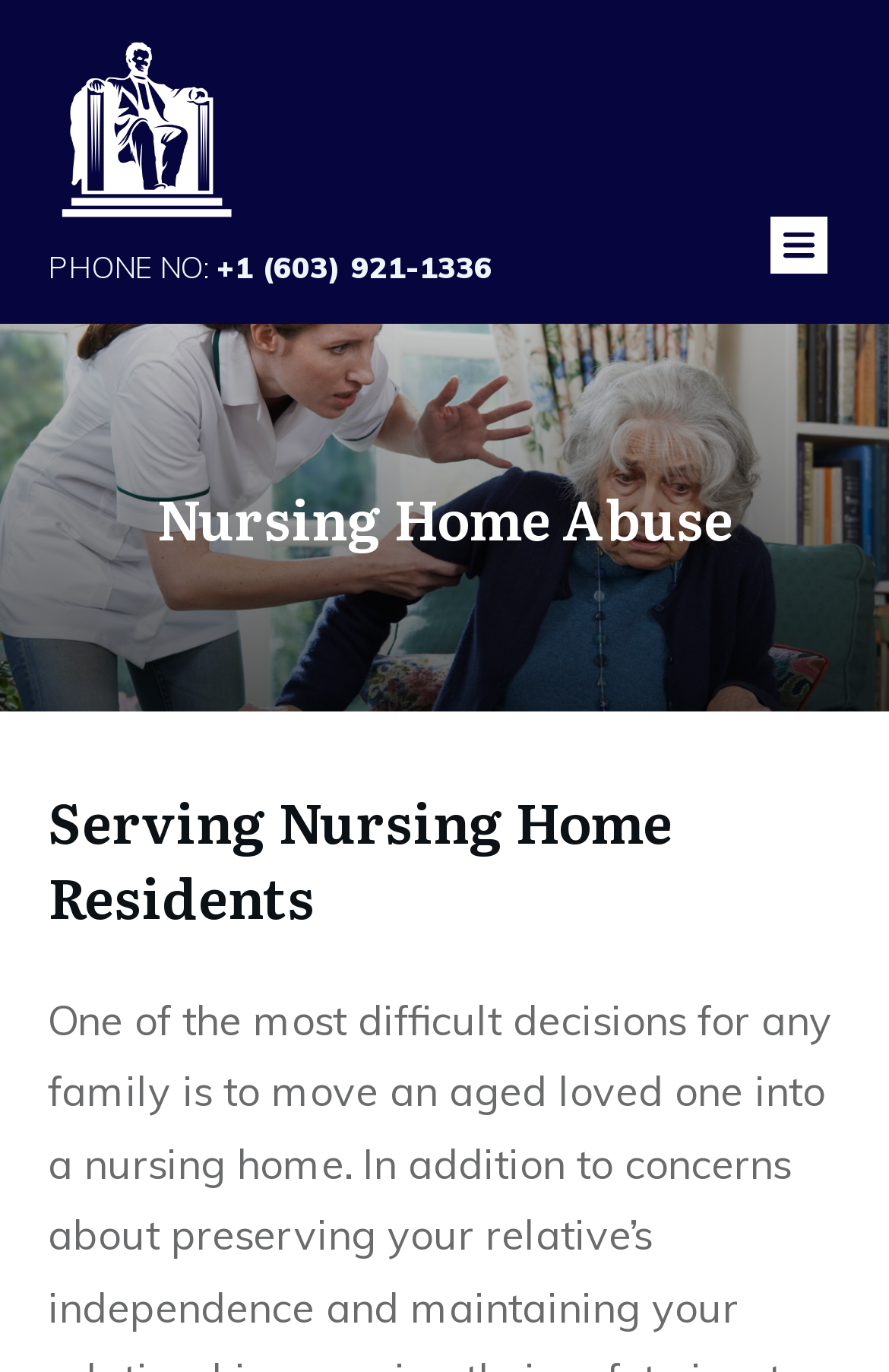Can you extract the primary headline text from the webpage?

Nursing Home Abuse